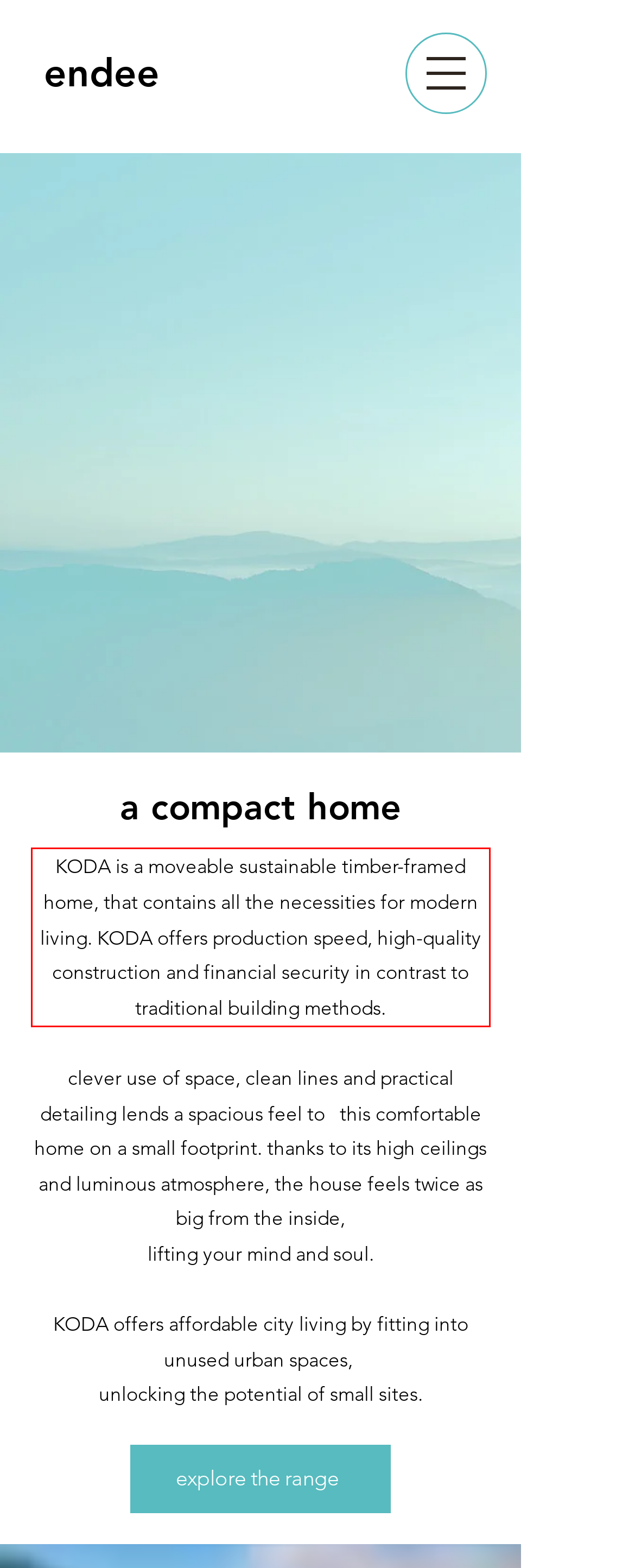Analyze the screenshot of the webpage and extract the text from the UI element that is inside the red bounding box.

KODA is a moveable sustainable timber-framed home, that contains all the necessities for modern living. KODA offers production speed, high-quality construction and financial security in contrast to traditional building methods.